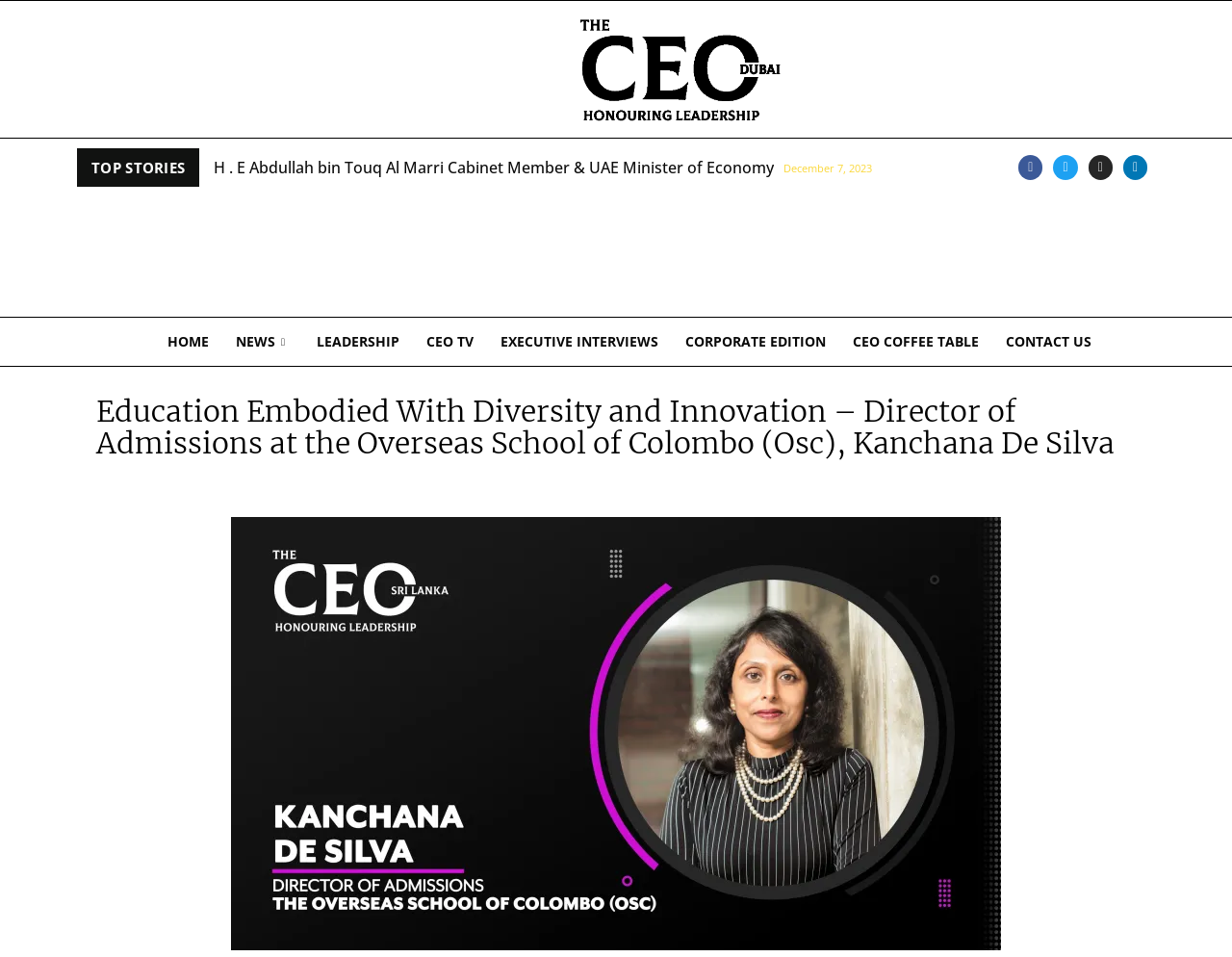Extract the bounding box coordinates for the HTML element that matches this description: "nep-ltv". The coordinates should be four float numbers between 0 and 1, i.e., [left, top, right, bottom].

None